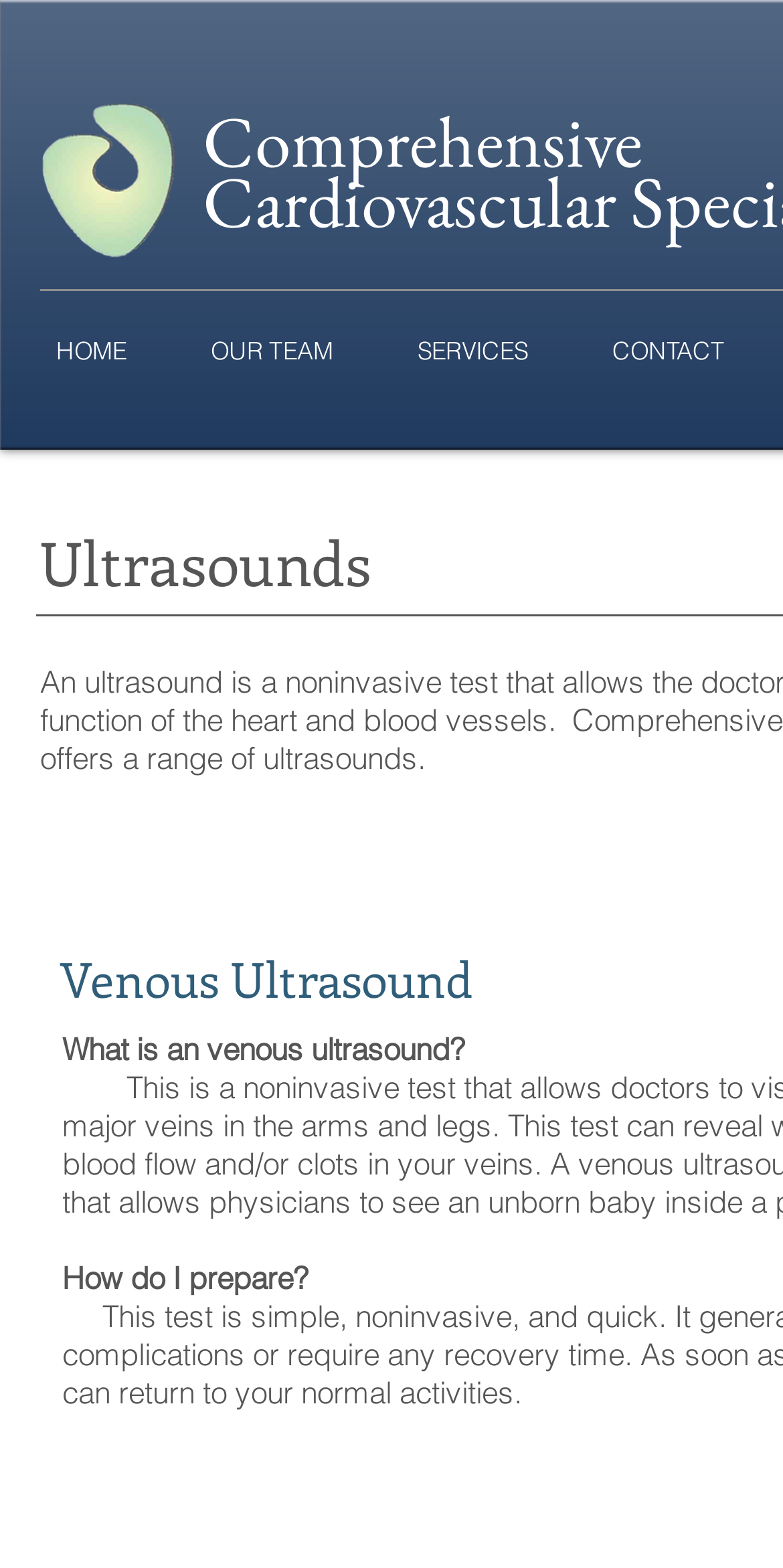Please find the bounding box coordinates in the format (top-left x, top-left y, bottom-right x, bottom-right y) for the given element description. Ensure the coordinates are floating point numbers between 0 and 1. Description: SERVICES

[0.479, 0.178, 0.728, 0.27]